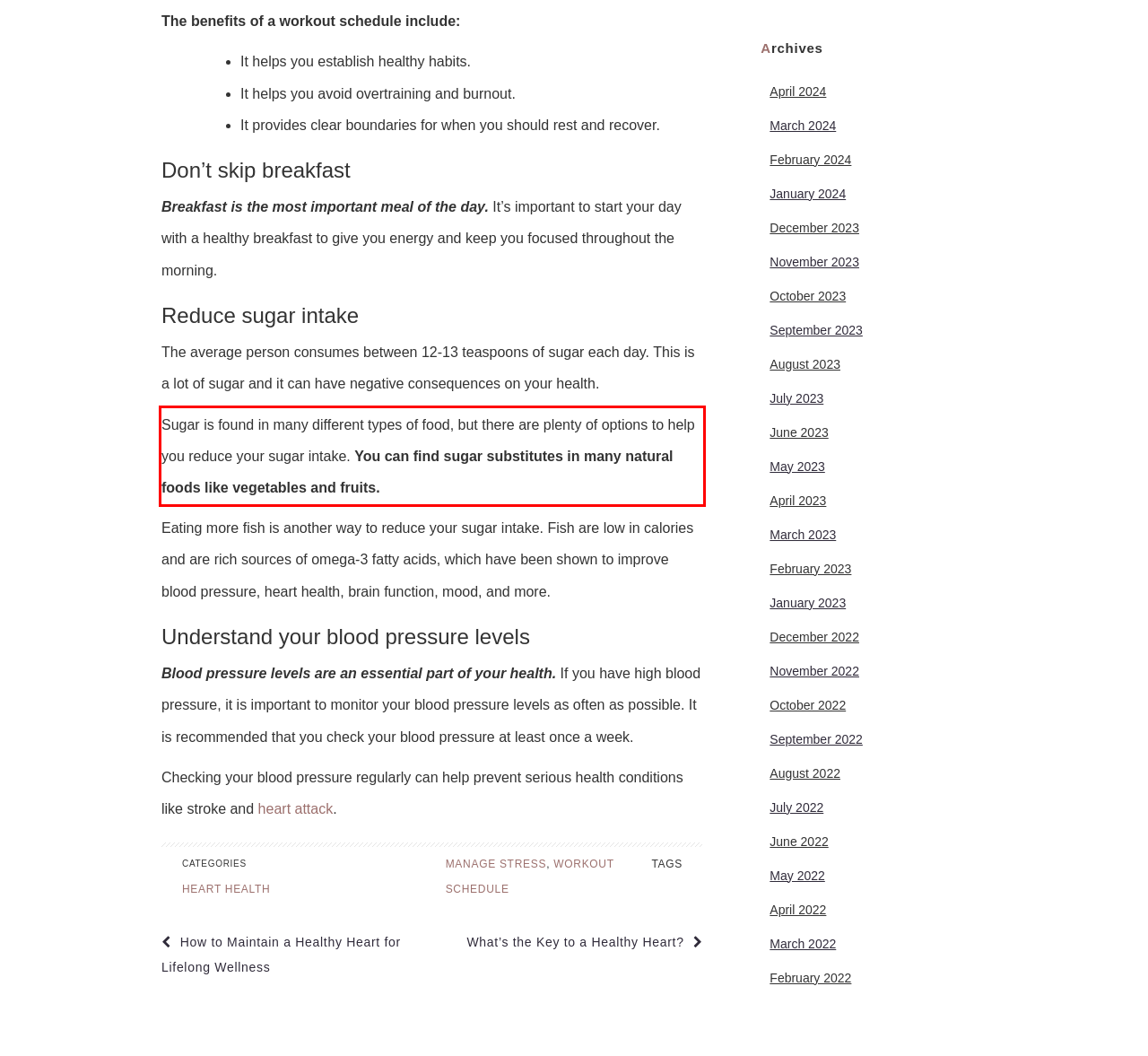Inspect the webpage screenshot that has a red bounding box and use OCR technology to read and display the text inside the red bounding box.

Sugar is found in many different types of food, but there are plenty of options to help you reduce your sugar intake. You can find sugar substitutes in many natural foods like vegetables and fruits.